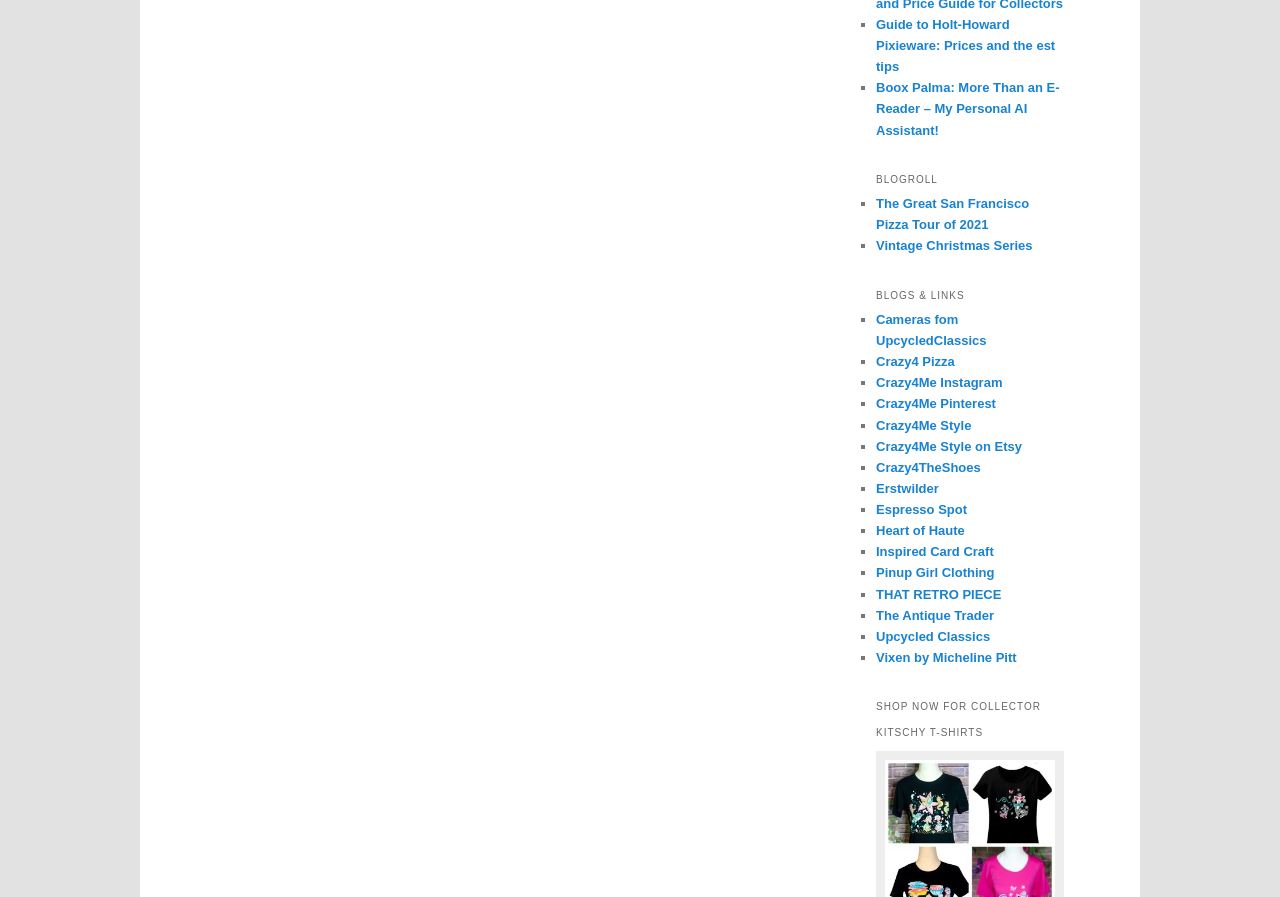What is the category of the first link?
Refer to the image and give a detailed answer to the query.

The first link is 'Guide to Holt-Howard Pixieware: Prices and the est tips', which suggests that it belongs to a category of guides or tutorials.